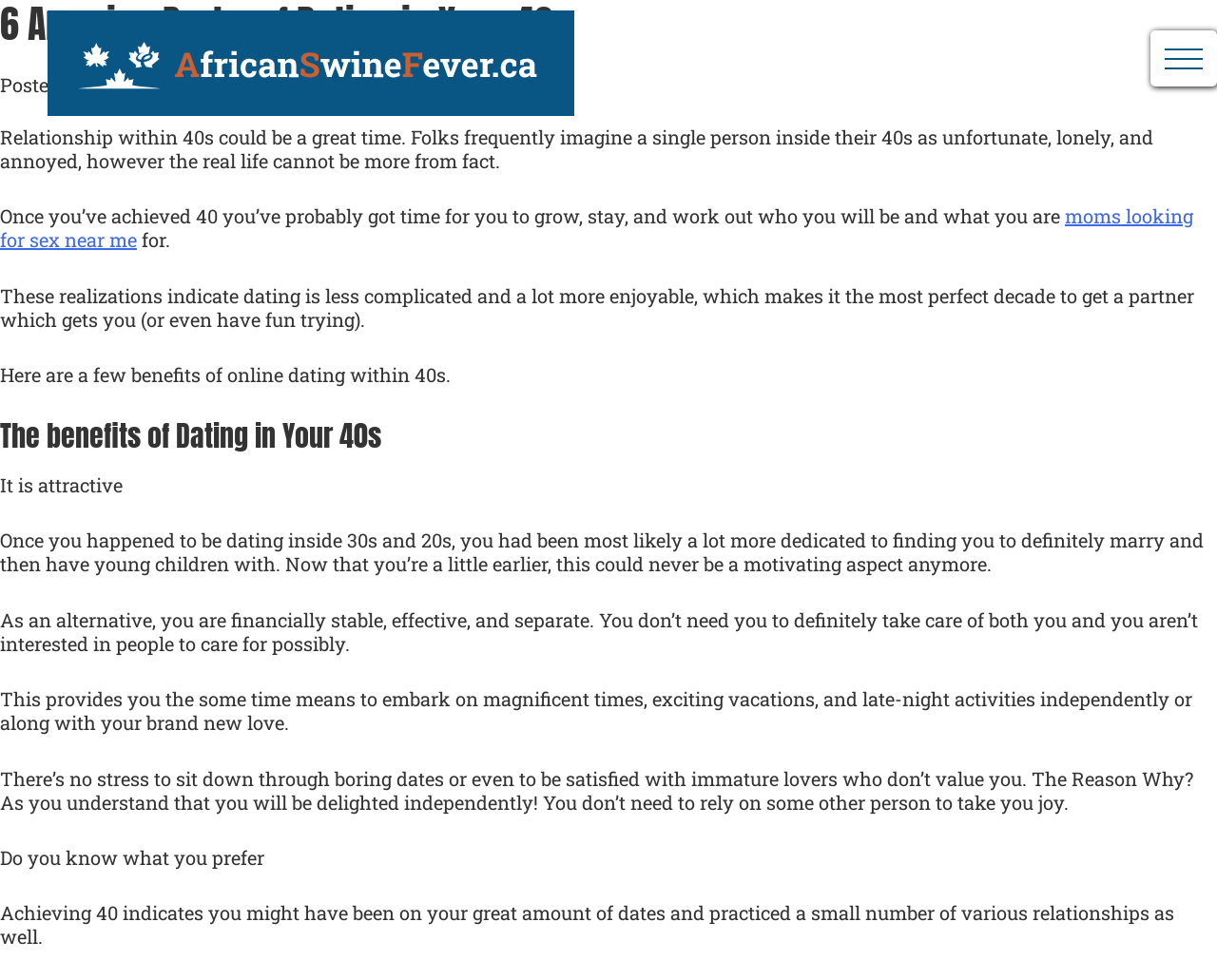Respond to the question below with a single word or phrase: What is the date of this article?

4 January 2023